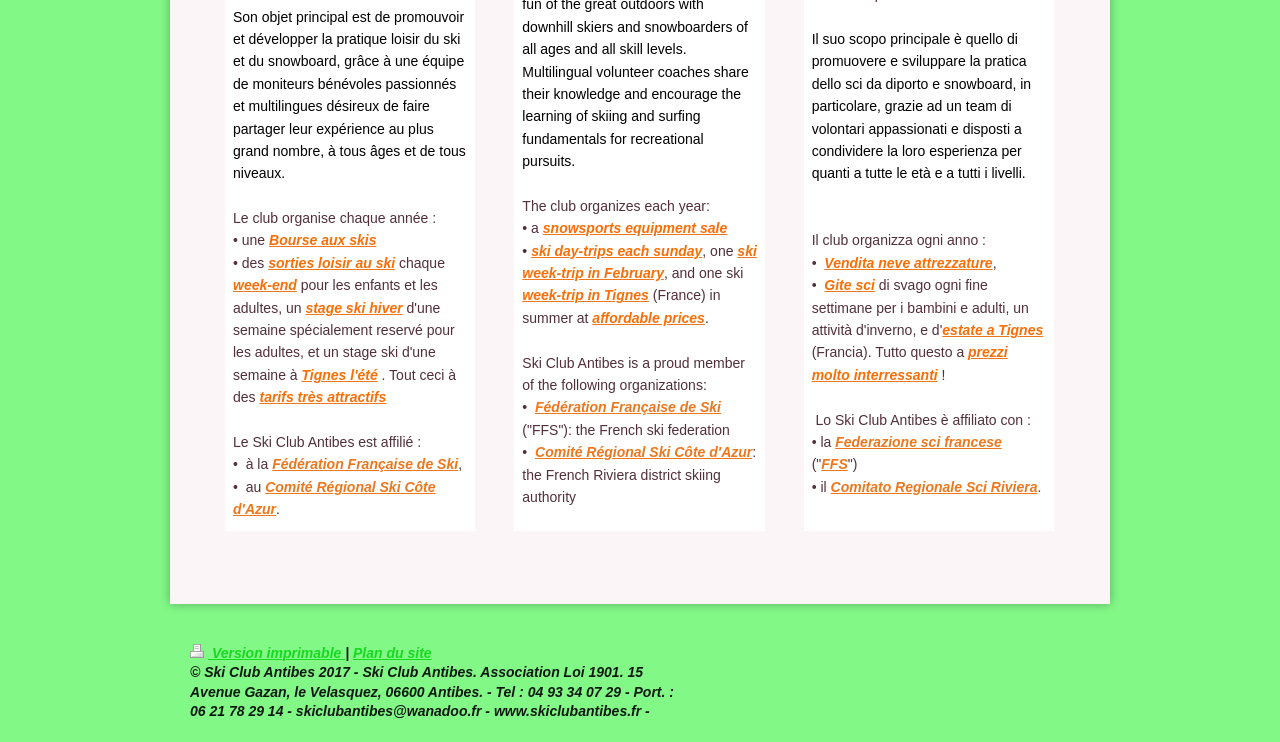Please specify the bounding box coordinates for the clickable region that will help you carry out the instruction: "Click on 'Bourse aux skis'".

[0.21, 0.313, 0.294, 0.335]